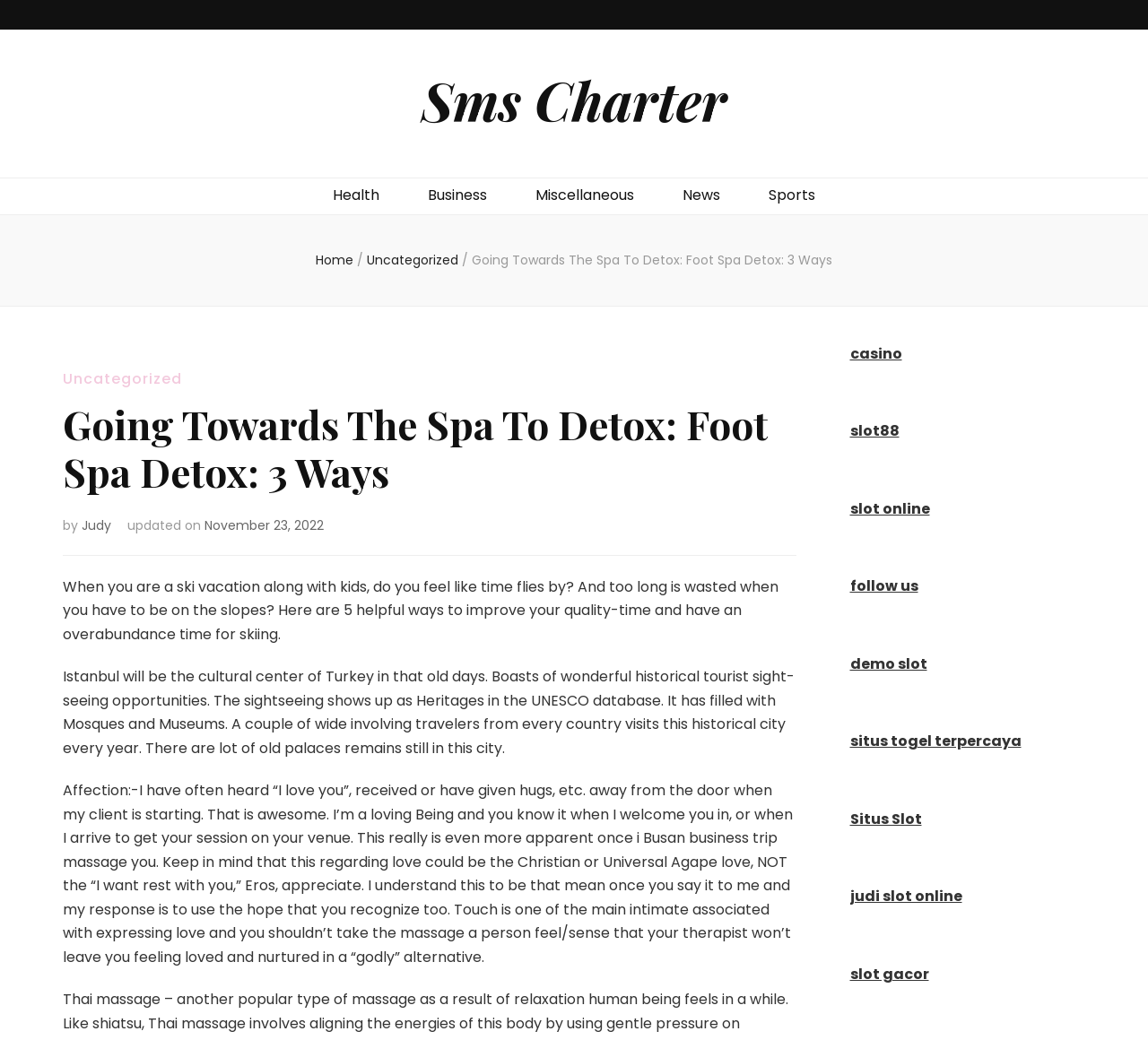Identify the bounding box coordinates of the section that should be clicked to achieve the task described: "Visit the 'Health' category".

[0.29, 0.177, 0.33, 0.2]